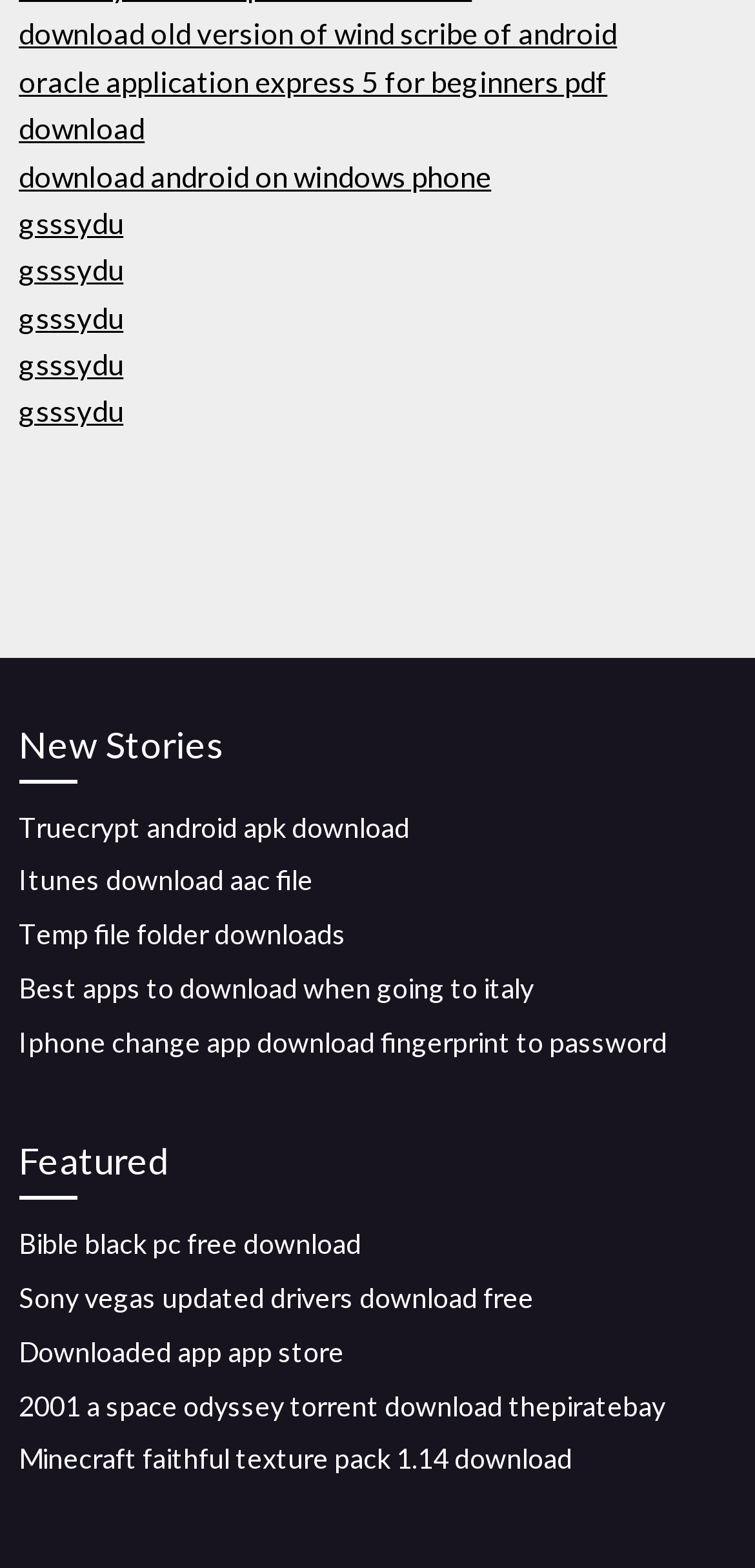Identify the bounding box coordinates of the section that should be clicked to achieve the task described: "view featured".

[0.025, 0.722, 0.975, 0.765]